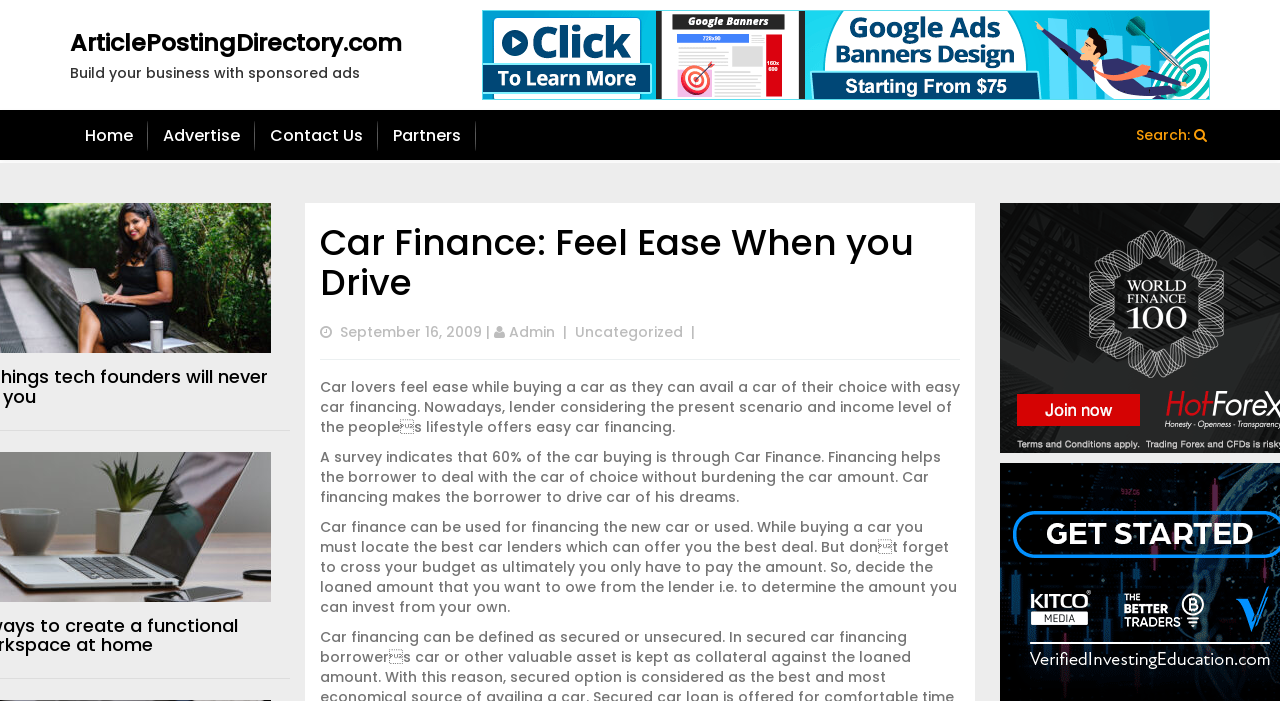Using the information in the image, give a comprehensive answer to the question: 
What should one consider when buying a car with Car Finance?

When buying a car with Car Finance, one should consider their budget, as mentioned in the third paragraph of the article. The article advises not to forget to cross-check one's budget as ultimately one has to pay the amount, and to decide the loaned amount that one wants to owe from the lender.